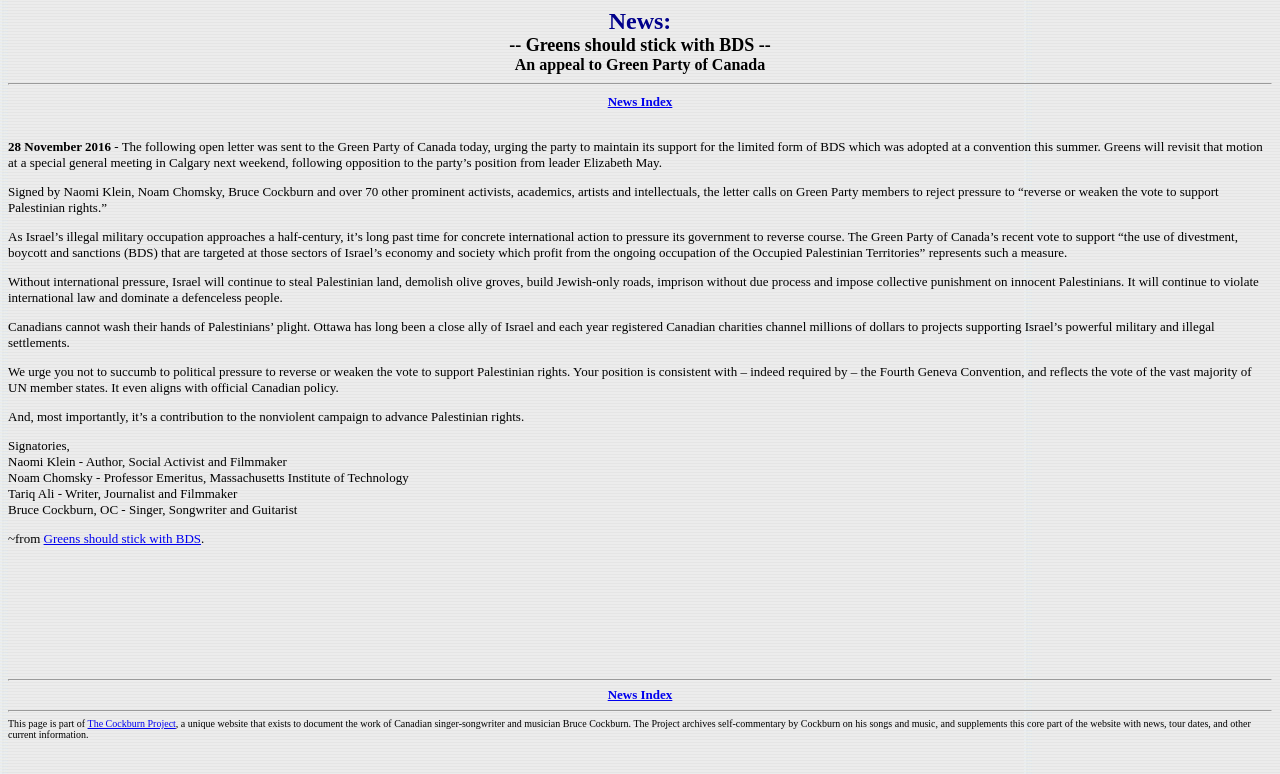What is the date of the open letter?
Please respond to the question with a detailed and thorough explanation.

I found the date of the open letter by looking at the text '28 November 2016' which is located at the top of the webpage, below the title.